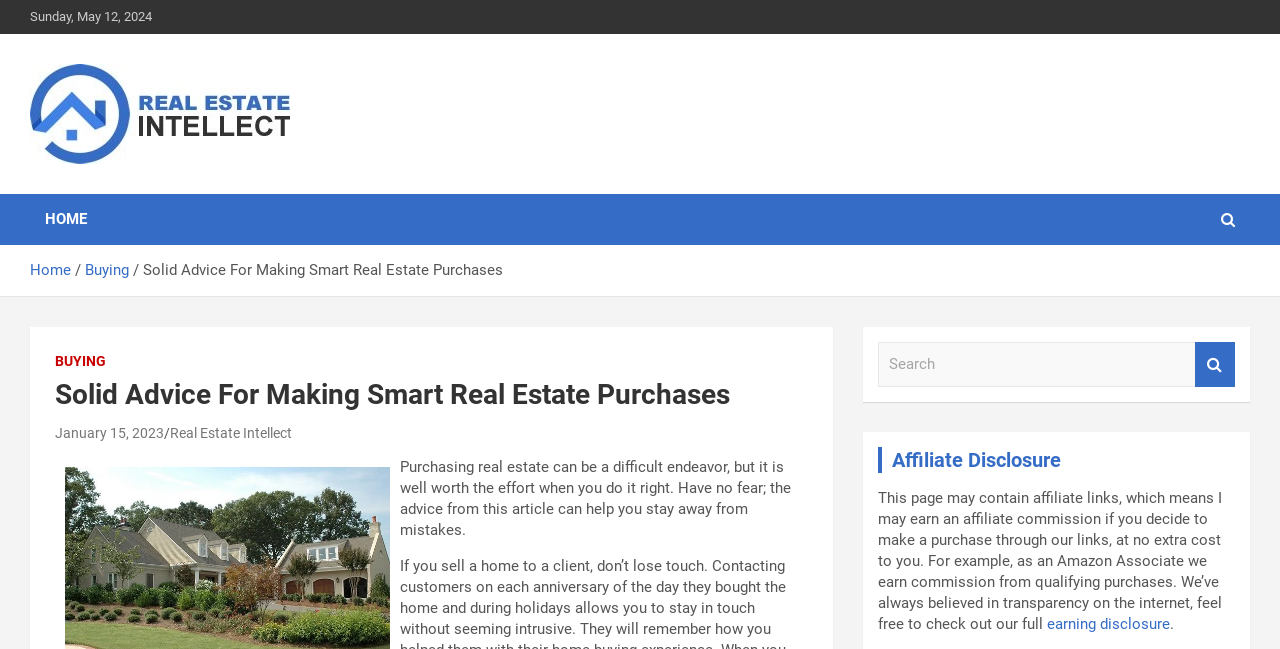Kindly provide the bounding box coordinates of the section you need to click on to fulfill the given instruction: "Check the UPCOMING EVENTS".

None